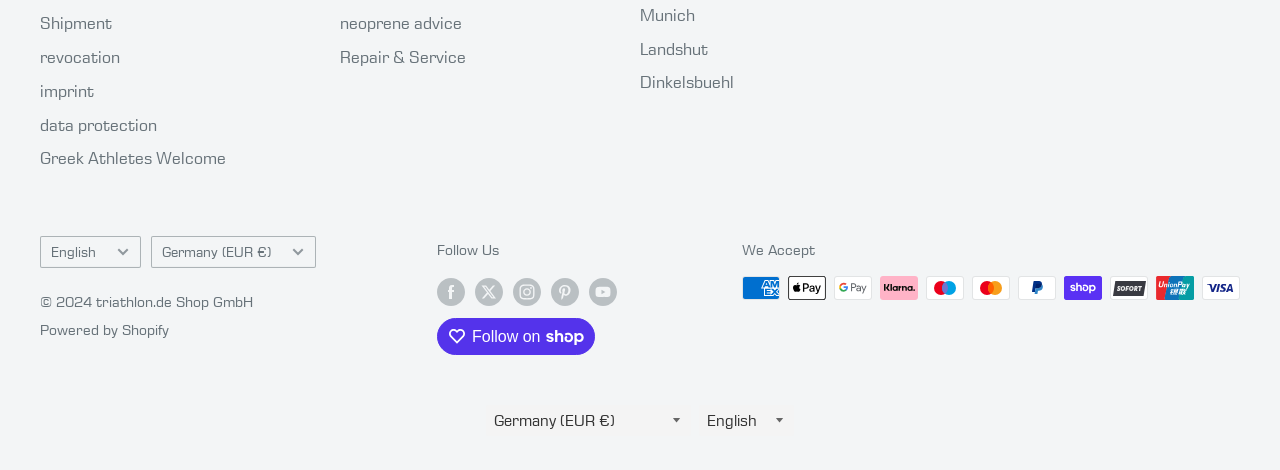What is the first link on the webpage?
Please respond to the question with a detailed and well-explained answer.

The first link on the webpage is 'Shipment' which is located at the top left corner of the webpage with a bounding box coordinate of [0.031, 0.015, 0.211, 0.087].